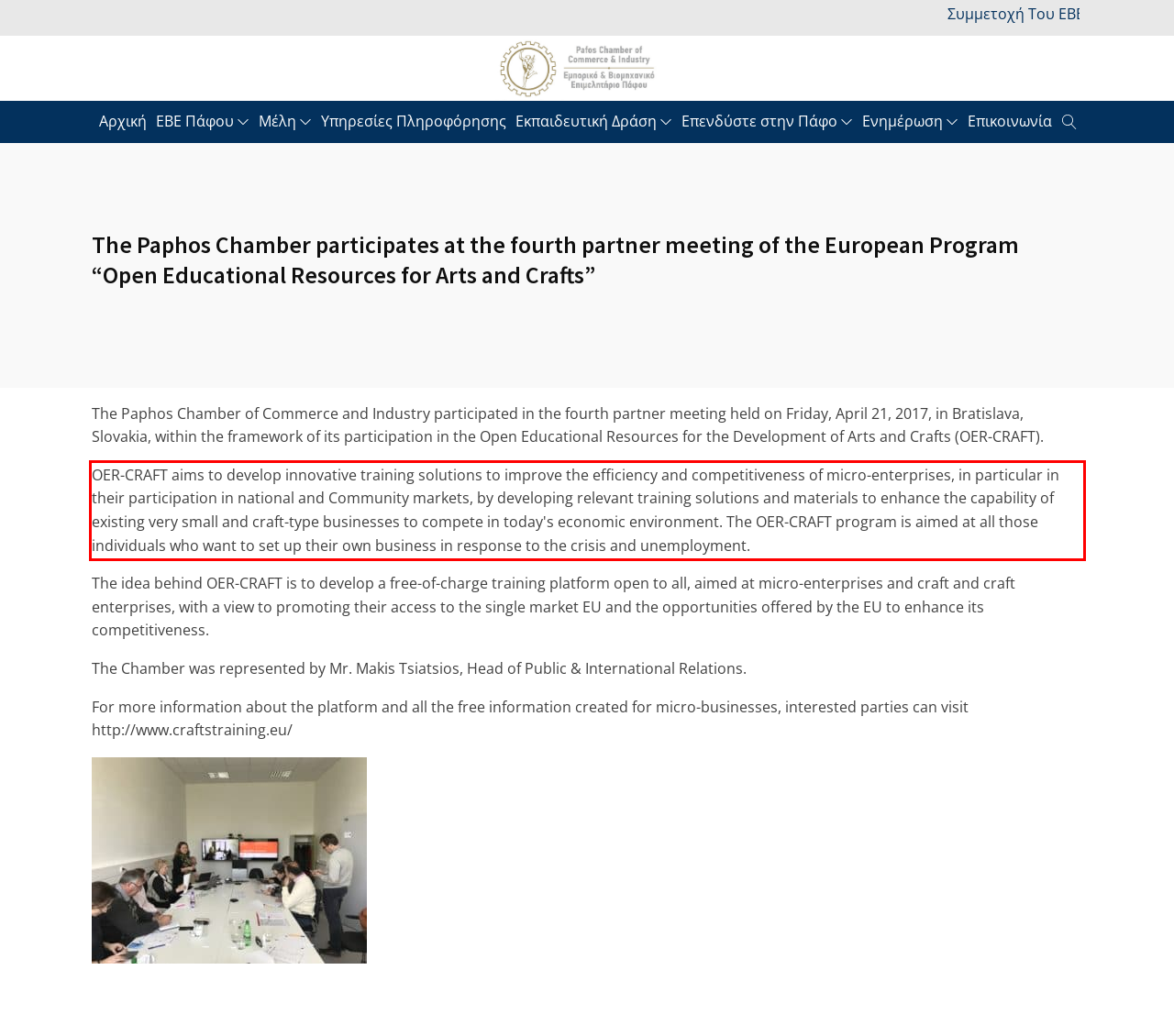Please identify and extract the text from the UI element that is surrounded by a red bounding box in the provided webpage screenshot.

OER-CRAFT aims to develop innovative training solutions to improve the efficiency and competitiveness of micro-enterprises, in particular in their participation in national and Community markets, by developing relevant training solutions and materials to enhance the capability of existing very small and craft-type businesses to compete in today's economic environment. The OER-CRAFT program is aimed at all those individuals who want to set up their own business in response to the crisis and unemployment.